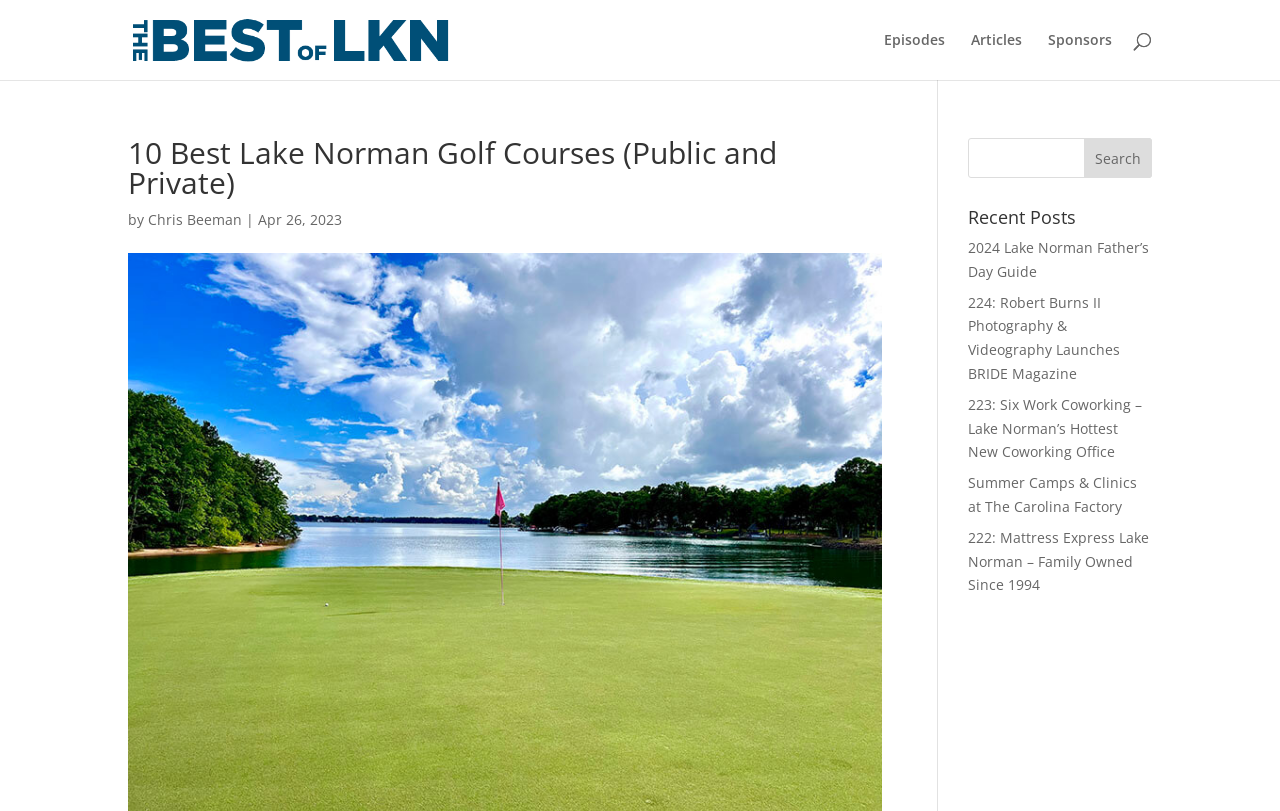Find and generate the main title of the webpage.

10 Best Lake Norman Golf Courses (Public and Private)